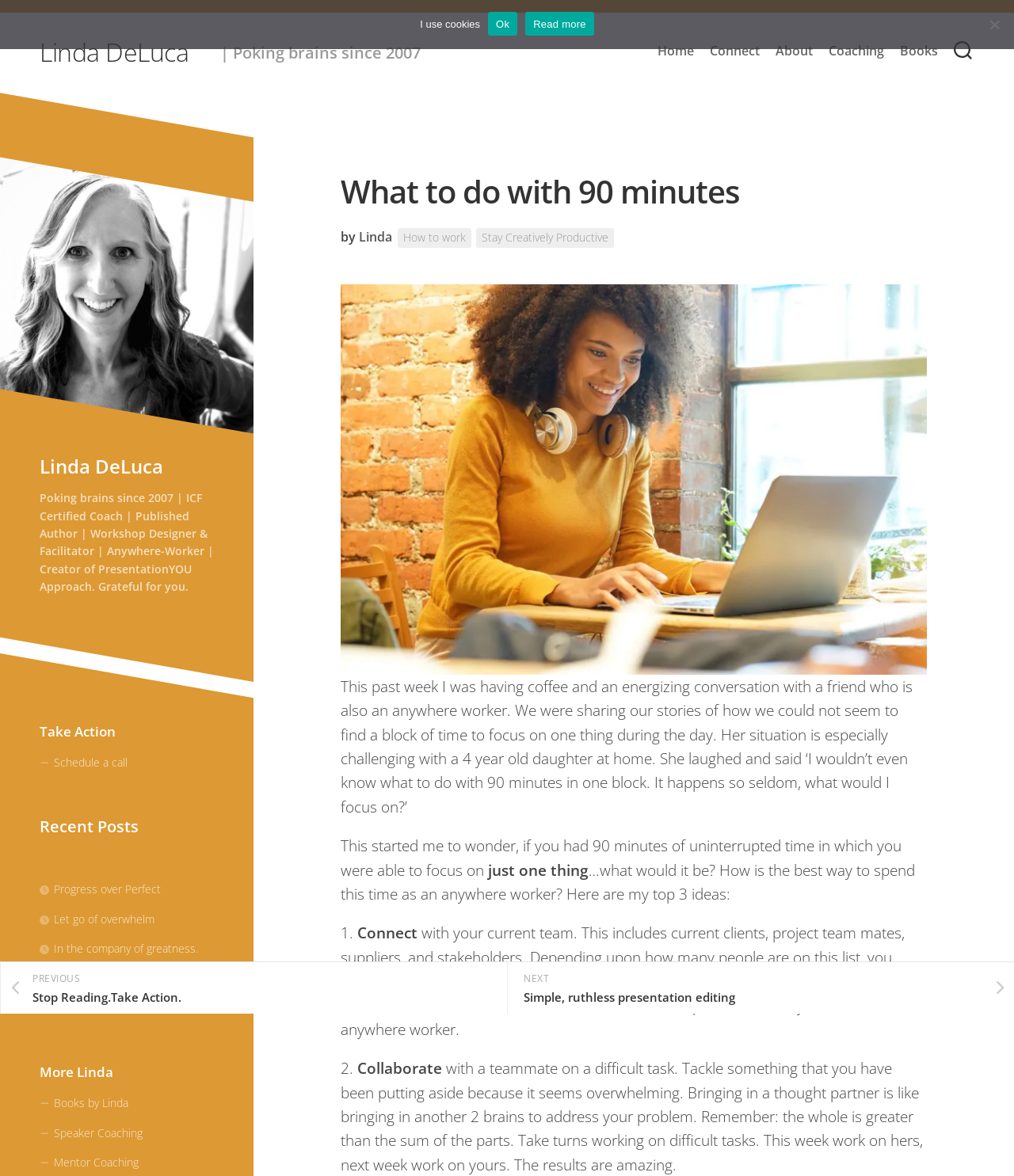Given the description "Minimum Mimetic Product (MMP)", provide the bounding box coordinates of the corresponding UI element.

None